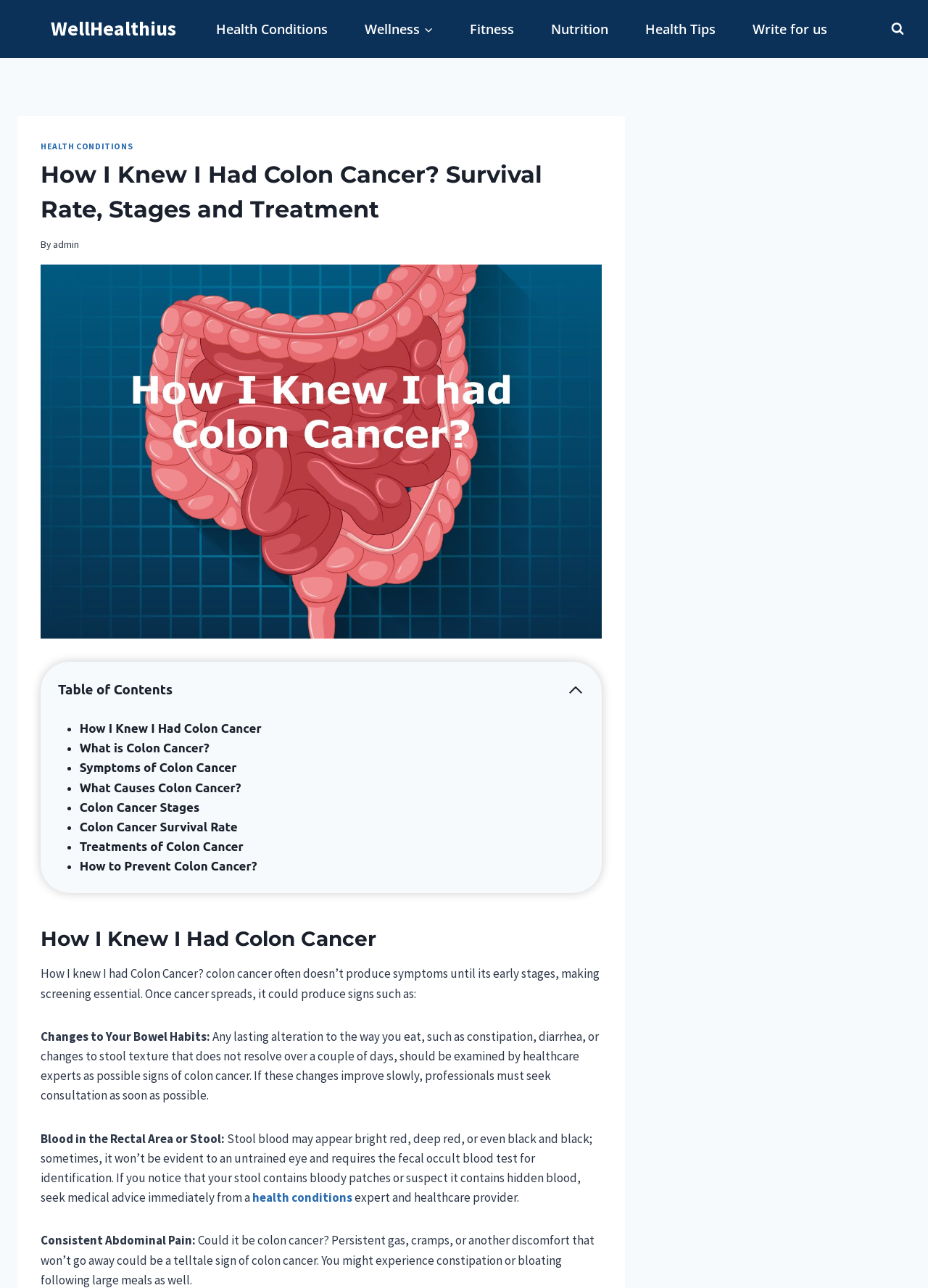Find and specify the bounding box coordinates that correspond to the clickable region for the instruction: "Click on the 'WellHealthius' link".

[0.055, 0.013, 0.19, 0.032]